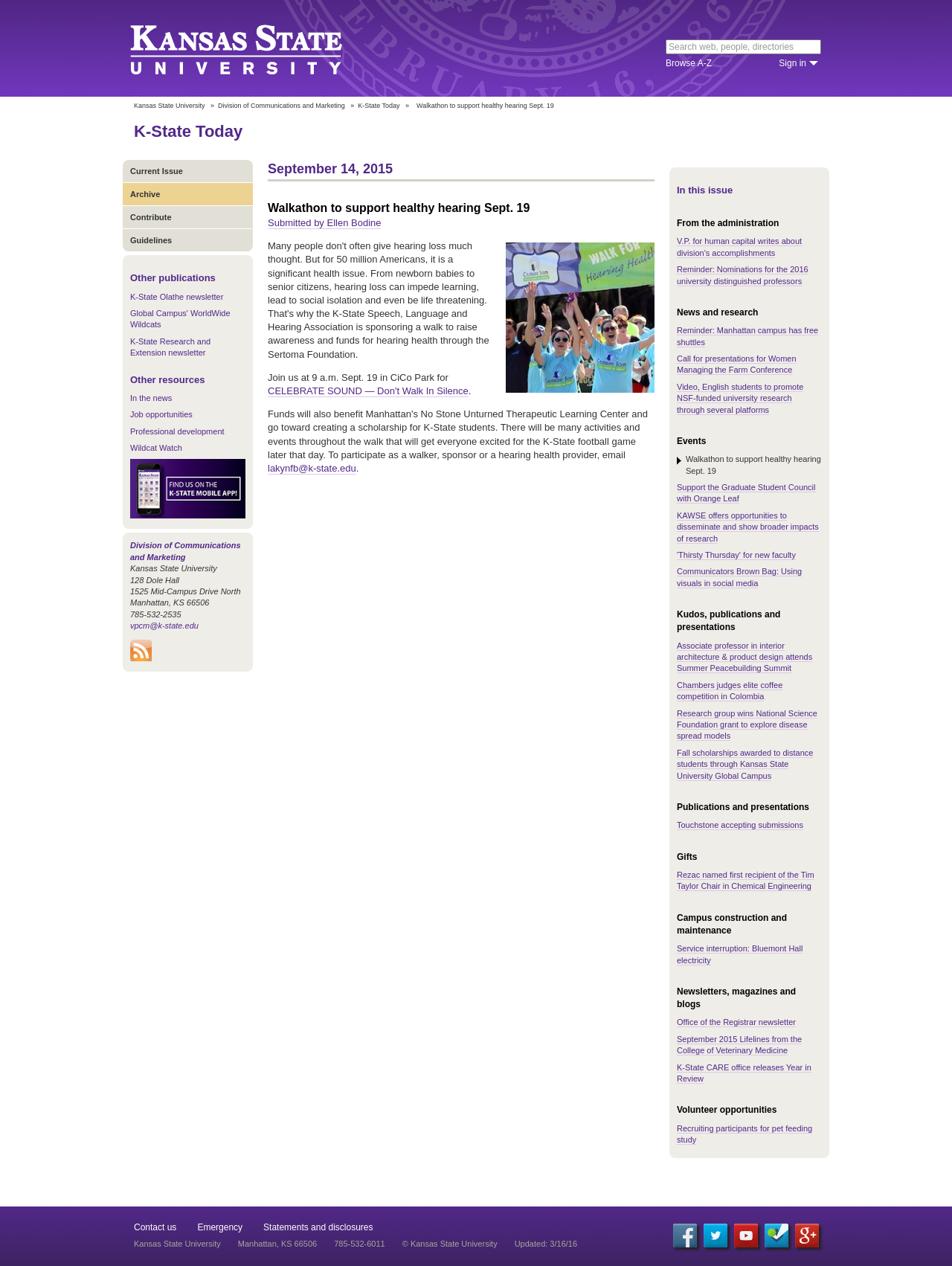What is the name of the newsletter?
Provide a one-word or short-phrase answer based on the image.

K-State Today